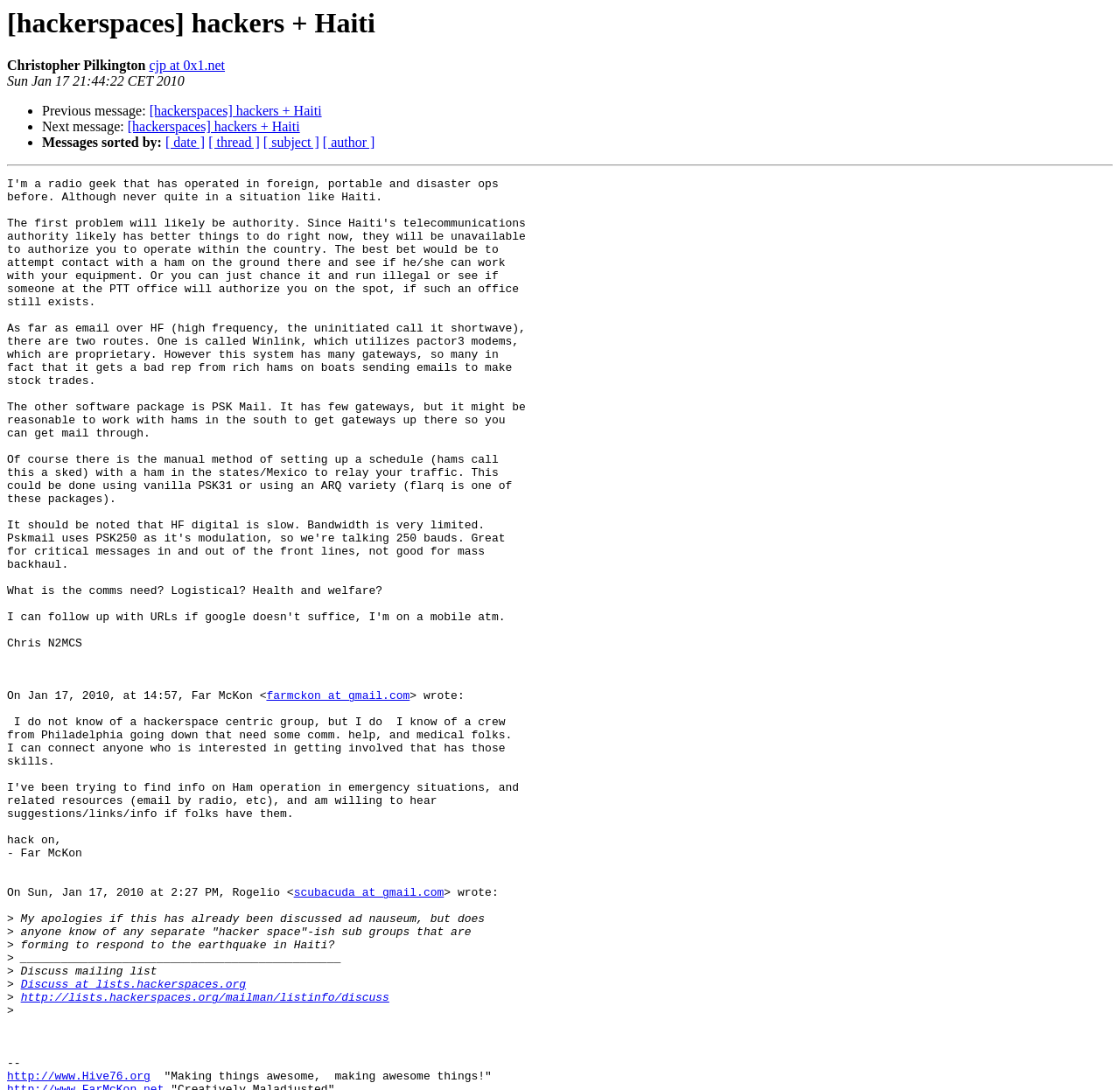Specify the bounding box coordinates (top-left x, top-left y, bottom-right x, bottom-right y) of the UI element in the screenshot that matches this description: [ subject ]

[0.235, 0.124, 0.285, 0.138]